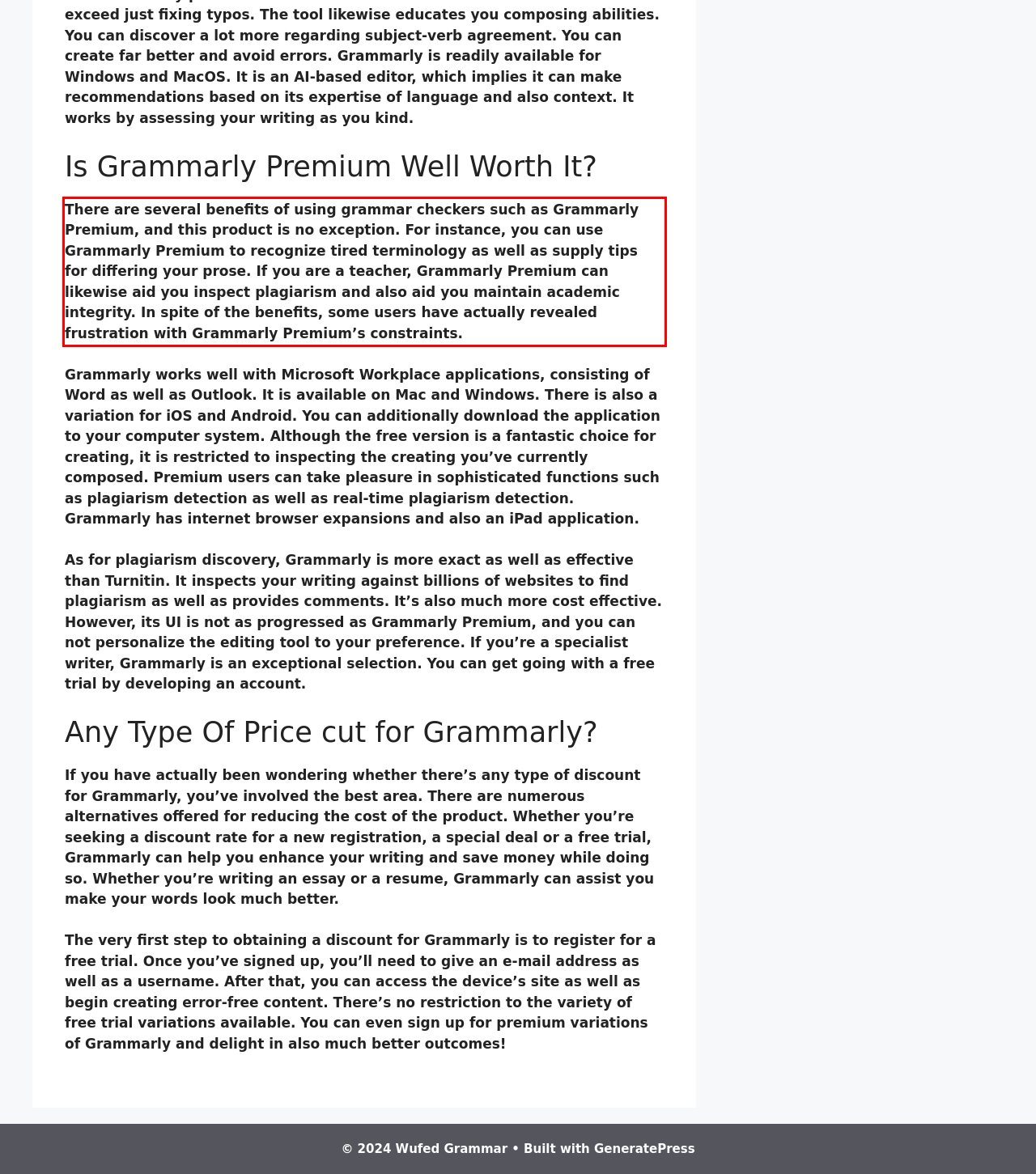Analyze the screenshot of the webpage and extract the text from the UI element that is inside the red bounding box.

There are several benefits of using grammar checkers such as Grammarly Premium, and this product is no exception. For instance, you can use Grammarly Premium to recognize tired terminology as well as supply tips for differing your prose. If you are a teacher, Grammarly Premium can likewise aid you inspect plagiarism and also aid you maintain academic integrity. In spite of the benefits, some users have actually revealed frustration with Grammarly Premium’s constraints.